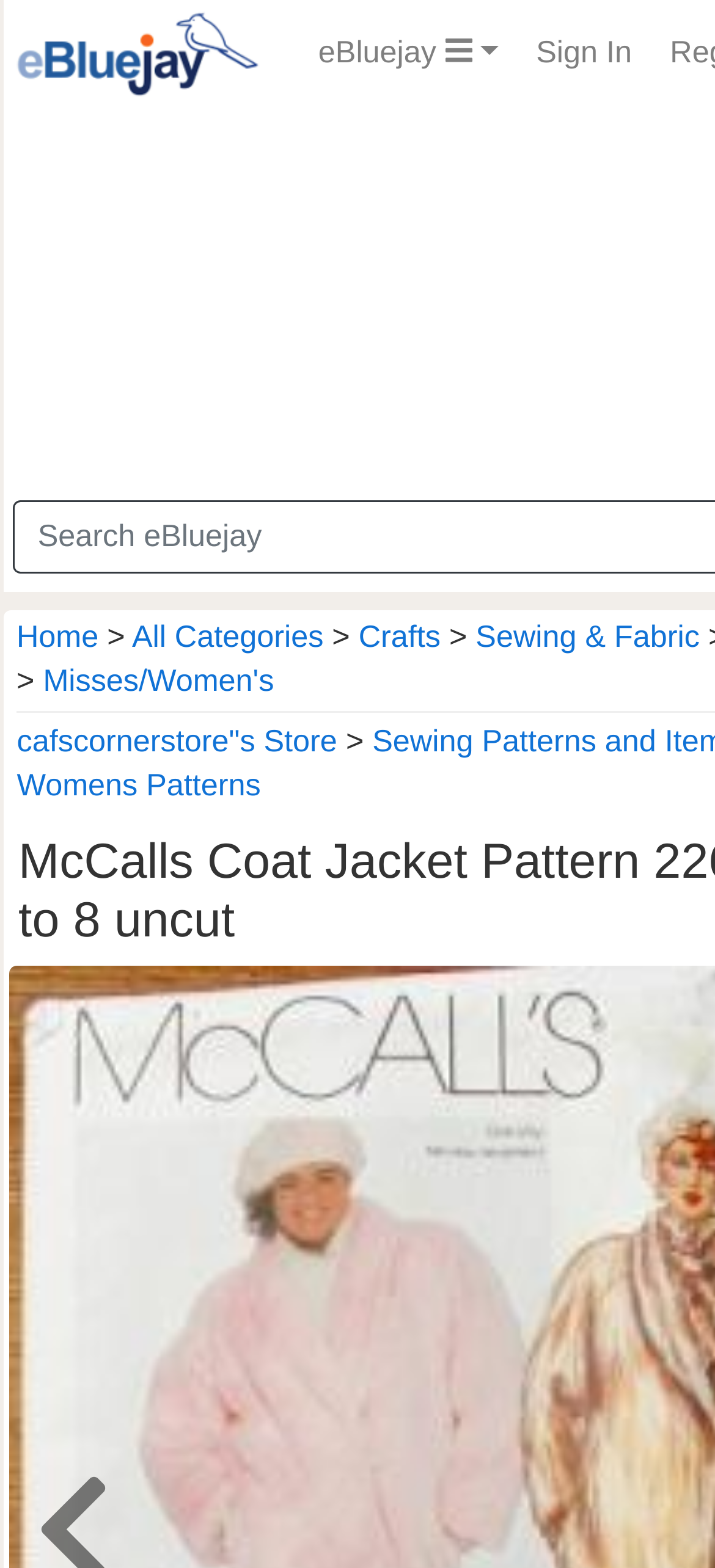What is the category of the pattern being sold?
Based on the image, answer the question in a detailed manner.

The category of the pattern being sold can be found in the navigation menu, where it says 'Sewing & Fabric'. This category is related to the product being sold, which is a McCalls Coat Jacket Pattern.